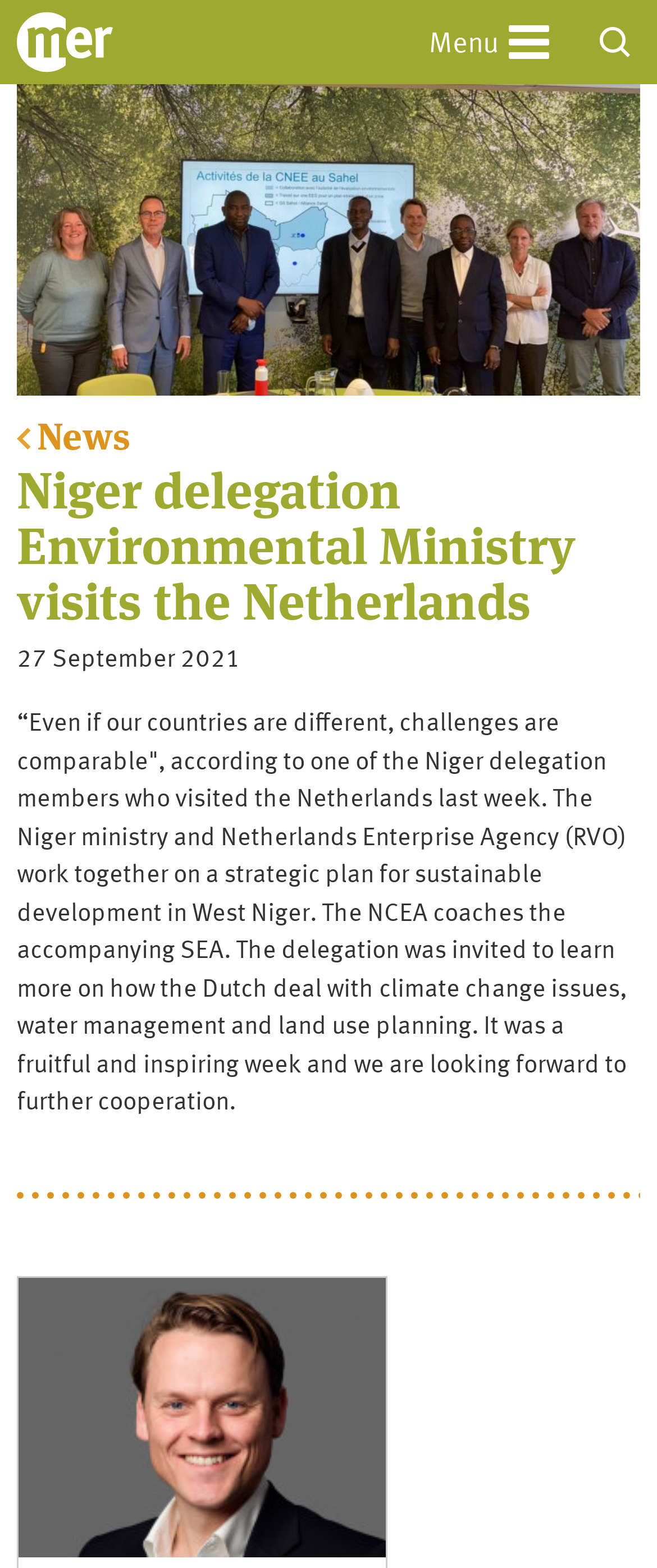Identify and provide the text of the main header on the webpage.

Niger delegation Environmental Ministry visits the Netherlands